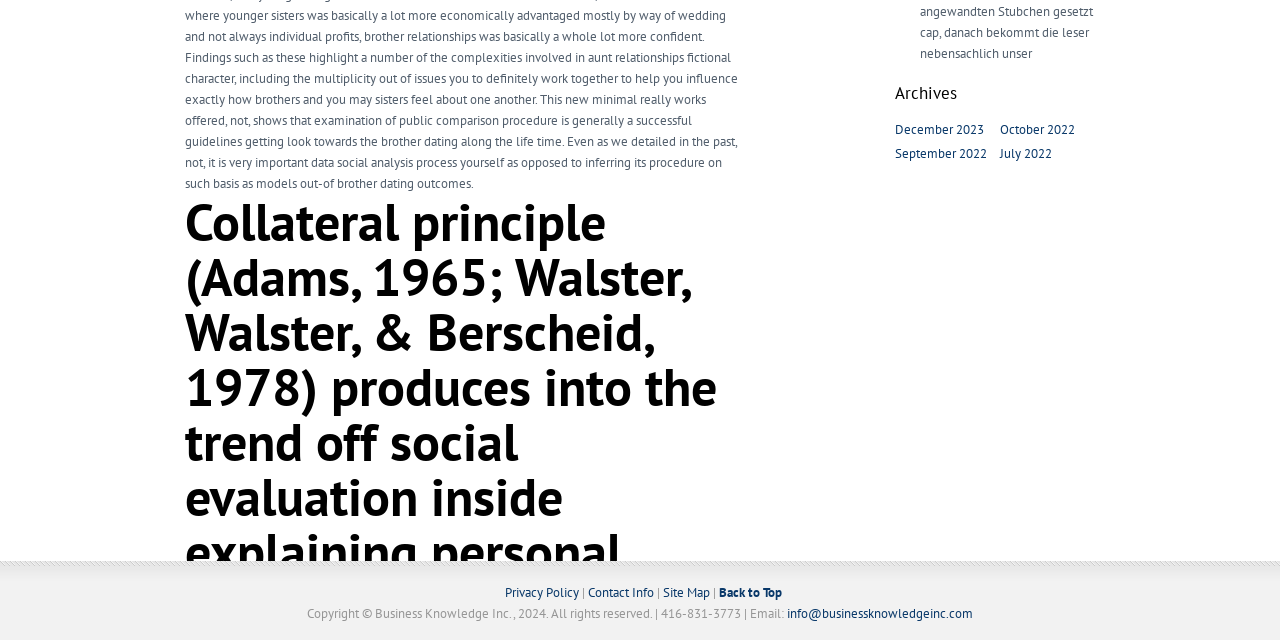Predict the bounding box of the UI element that fits this description: "title="The Tumeric Co"".

None